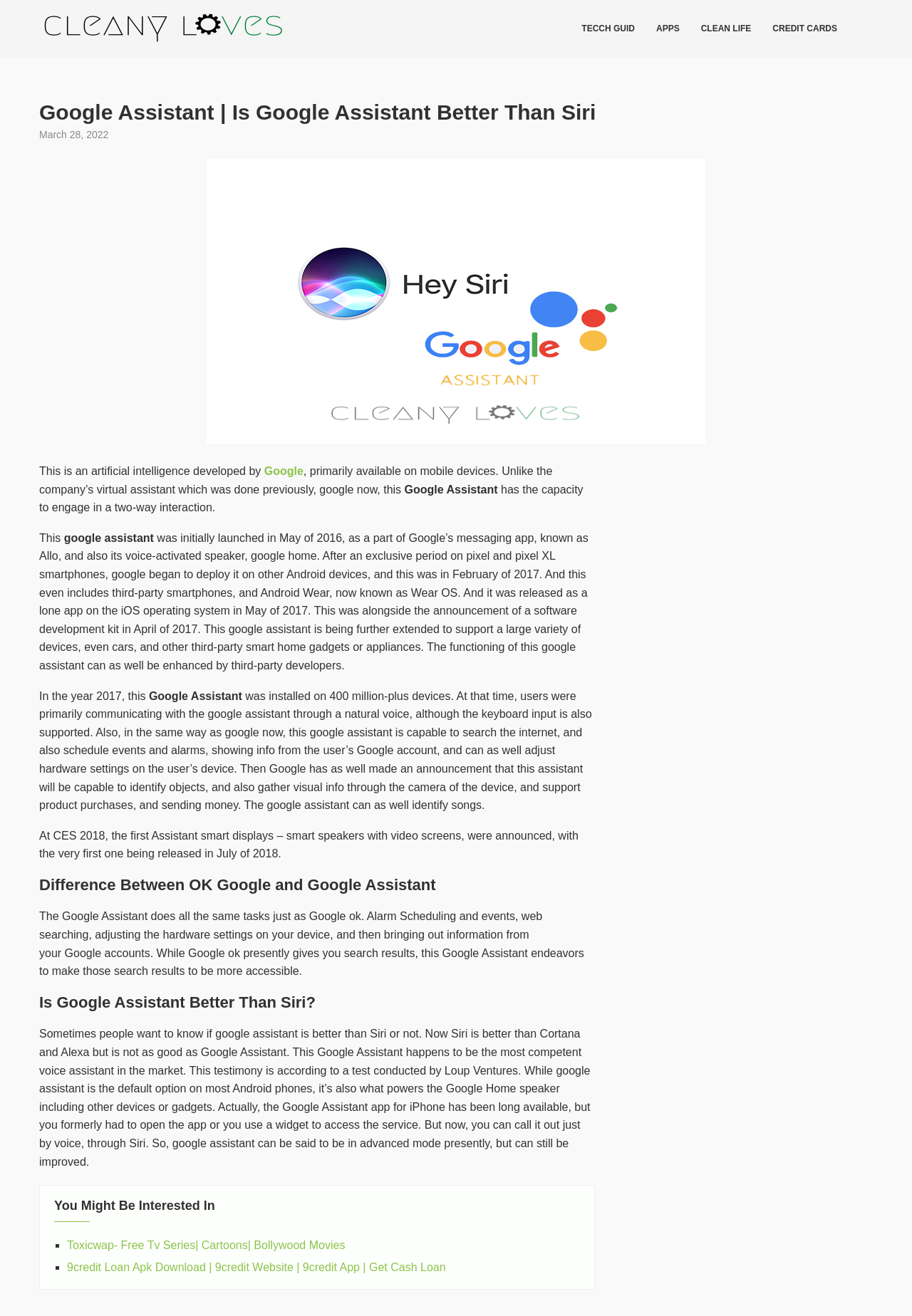Please provide the bounding box coordinates for the UI element as described: "Tecch Guid". The coordinates must be four floats between 0 and 1, represented as [left, top, right, bottom].

[0.626, 0.0, 0.708, 0.044]